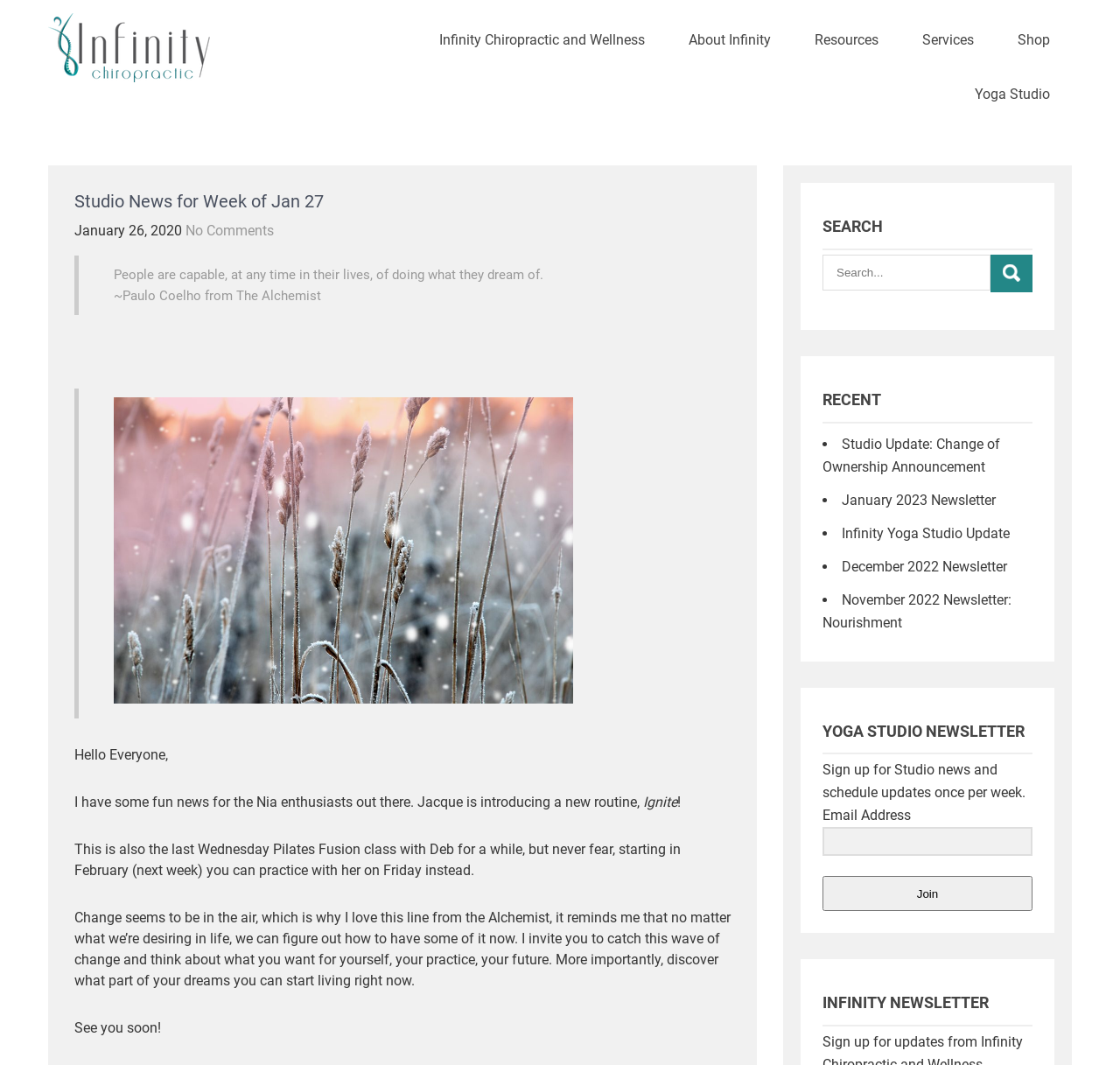Find the bounding box coordinates for the UI element that matches this description: "November 2022 Newsletter: Nourishment".

[0.734, 0.555, 0.903, 0.592]